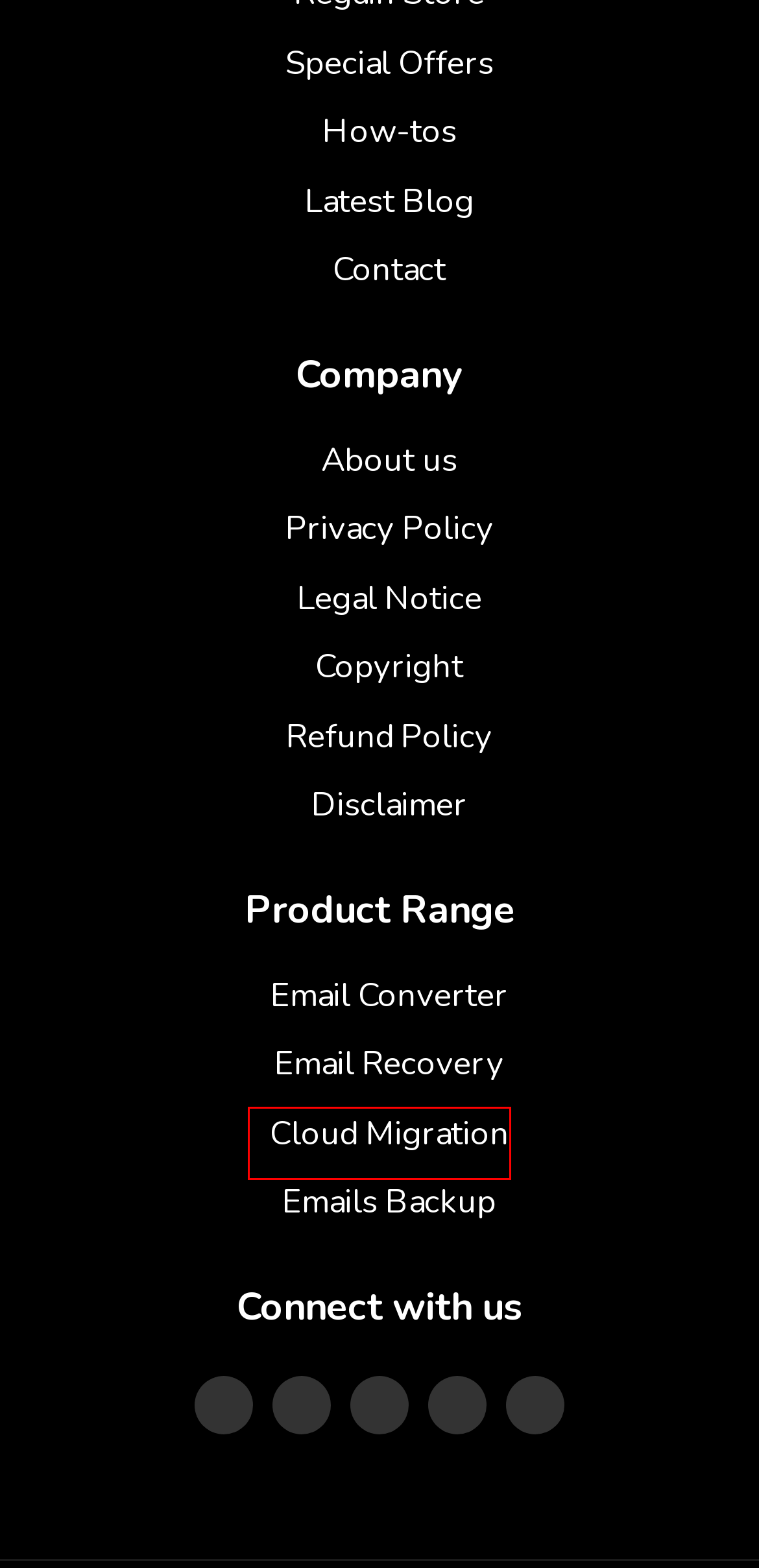Observe the screenshot of a webpage with a red bounding box highlighting an element. Choose the webpage description that accurately reflects the new page after the element within the bounding box is clicked. Here are the candidates:
A. Emails Data Backup Tools developed by Regain Software
B. Regain Software Copyright - All Rights Reserved
C. Regain Software Privacy Policy - Read Carefully all the Policy
D. Regain Software Disclaimer - Read all the Policy Carefully
E. About Regain Software – Company Overview
F. How to Recover File, Data, Emails and Database Errors
G. Cloud Email Migration Tools developed by Regain Software
H. User can Contact us at any time - Regain Software

G